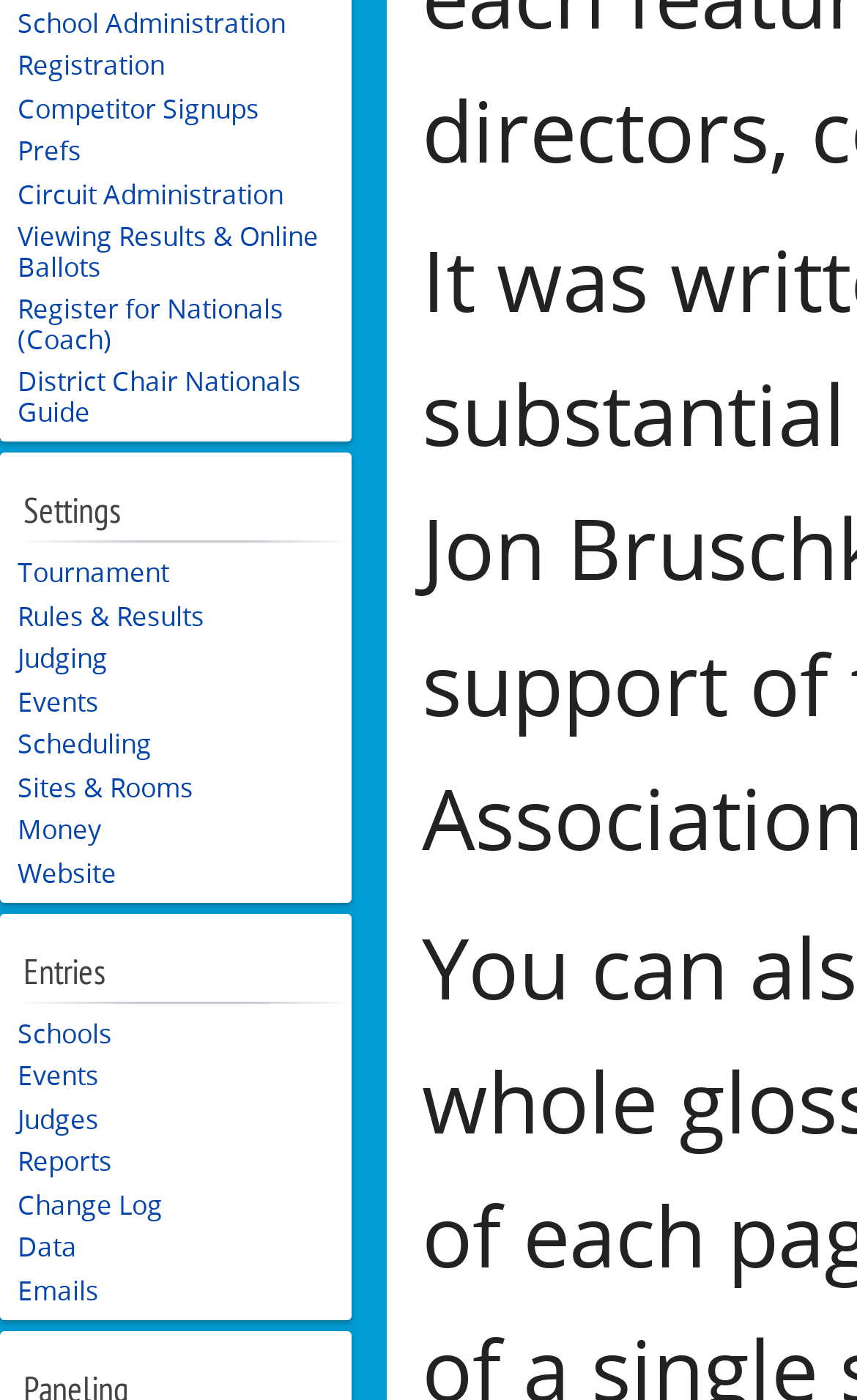Please find the bounding box for the UI element described by: "School Administration".

[0.021, 0.003, 0.333, 0.028]